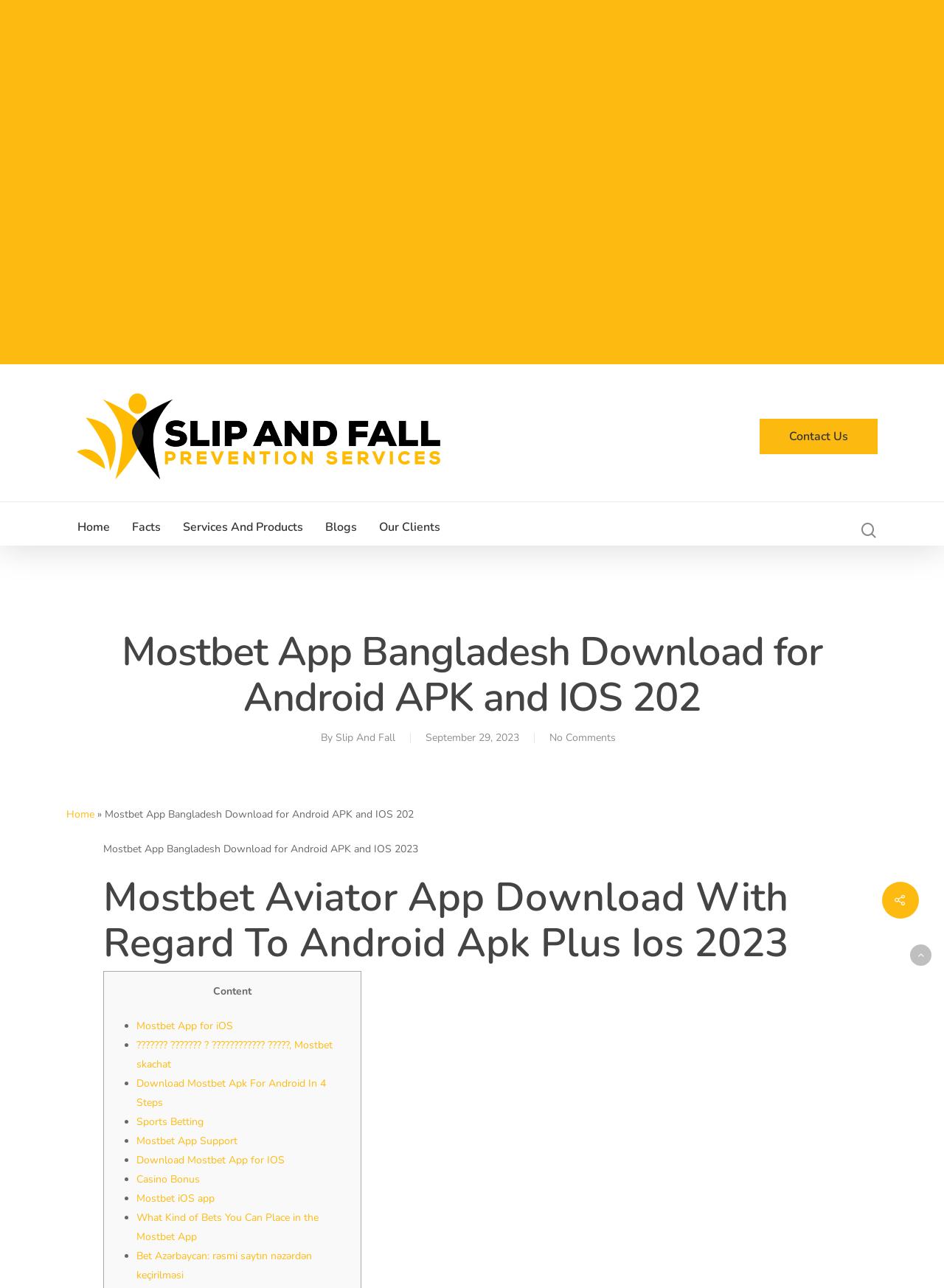Can you specify the bounding box coordinates of the area that needs to be clicked to fulfill the following instruction: "submit email address"?

None